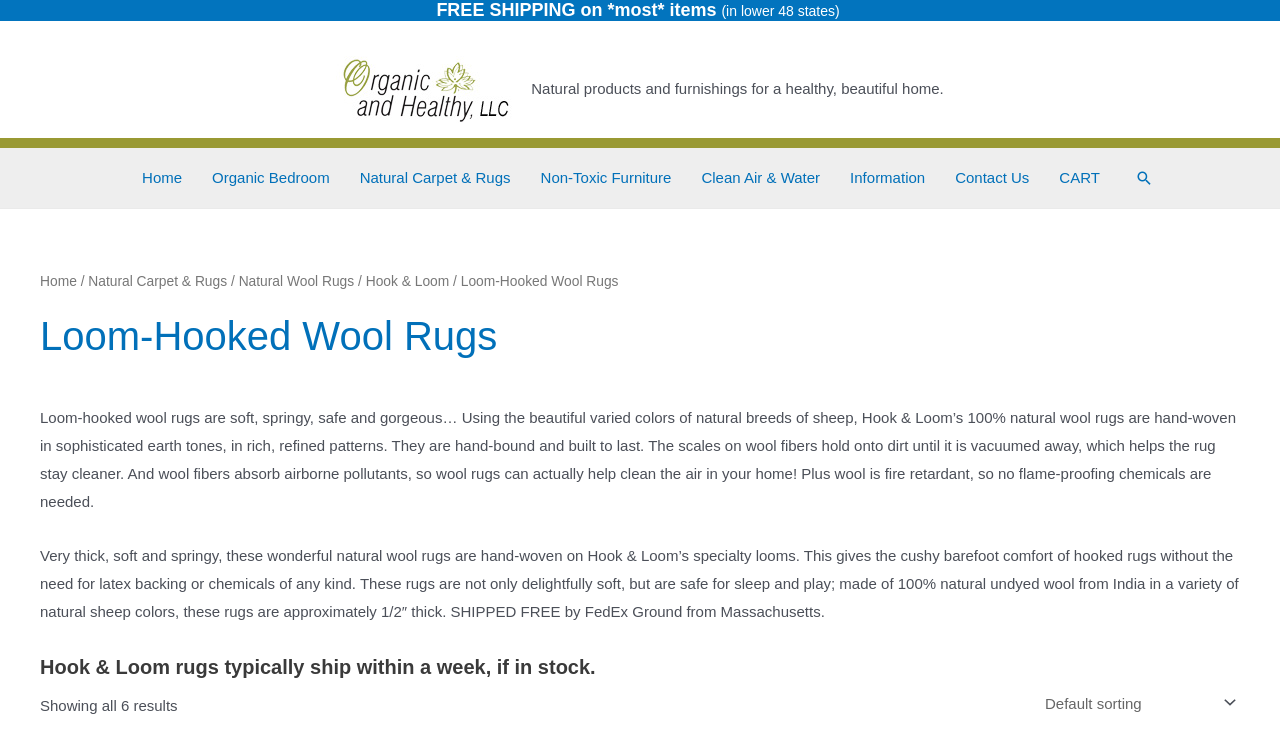Examine the image carefully and respond to the question with a detailed answer: 
What is the thickness of the natural wool rugs?

I found the information in the paragraph that describes the features of the natural wool rugs, which states that they are 'approximately 1/2″ thick'.